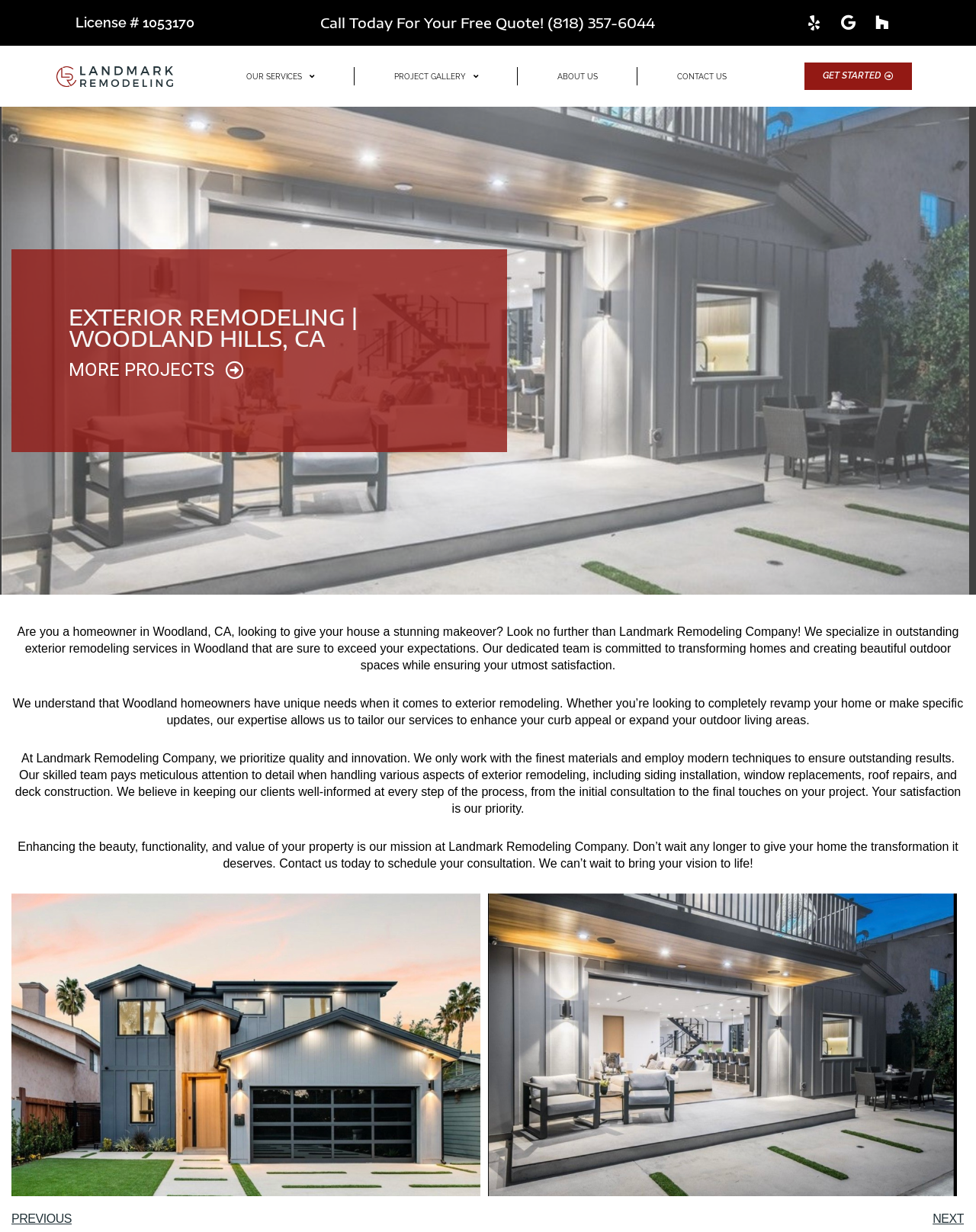Create a full and detailed caption for the entire webpage.

The webpage is about Landmark Remodeling Company's exterior remodeling services in Woodland Hills. At the top, there is a license number and a call-to-action to contact the company for a free quote, along with the company's phone number. Below this, there are links to the company's social media profiles, including Yelp, Google, and Houzz.

The main navigation menu is located in the middle of the page, with links to "OUR SERVICES", "PROJECT GALLERY", "ABOUT US", and "CONTACT US". A prominent "GET STARTED" button is placed to the right of the navigation menu.

The main content of the page is divided into sections. The first section has a heading that reads "EXTERIOR REMODELING | WOODLAND HILLS, CA" and a button to view "MORE PROJECTS". Below this, there are three paragraphs of text that describe the company's services and expertise in exterior remodeling, including their commitment to quality, innovation, and customer satisfaction.

The page also features a gallery section with two images, one on the left and one on the right, with navigation links to view "PREVIOUS" and "NEXT" images.